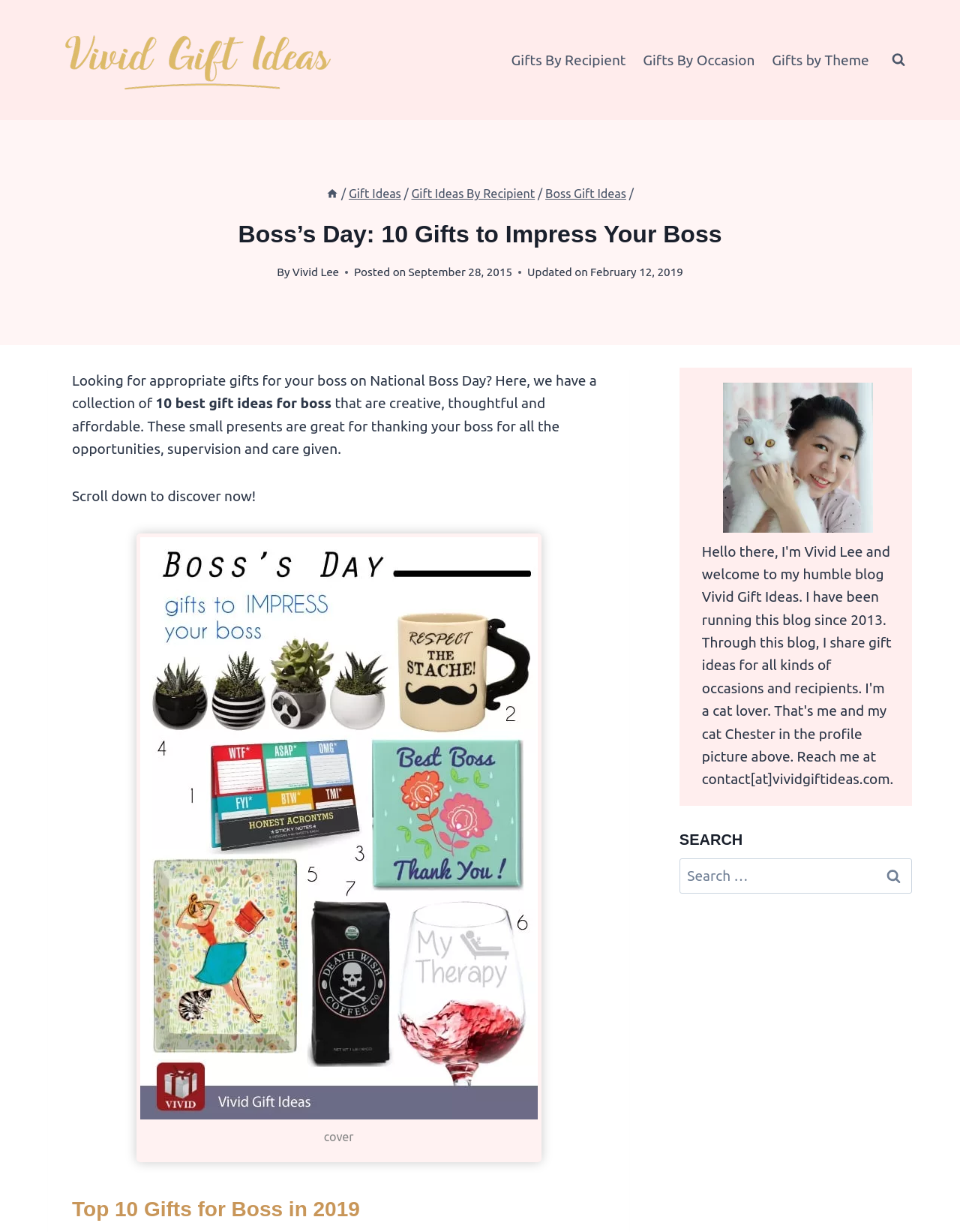Determine the bounding box coordinates of the clickable region to follow the instruction: "Click on the 'Boss Gift Ideas' link".

[0.568, 0.151, 0.652, 0.162]